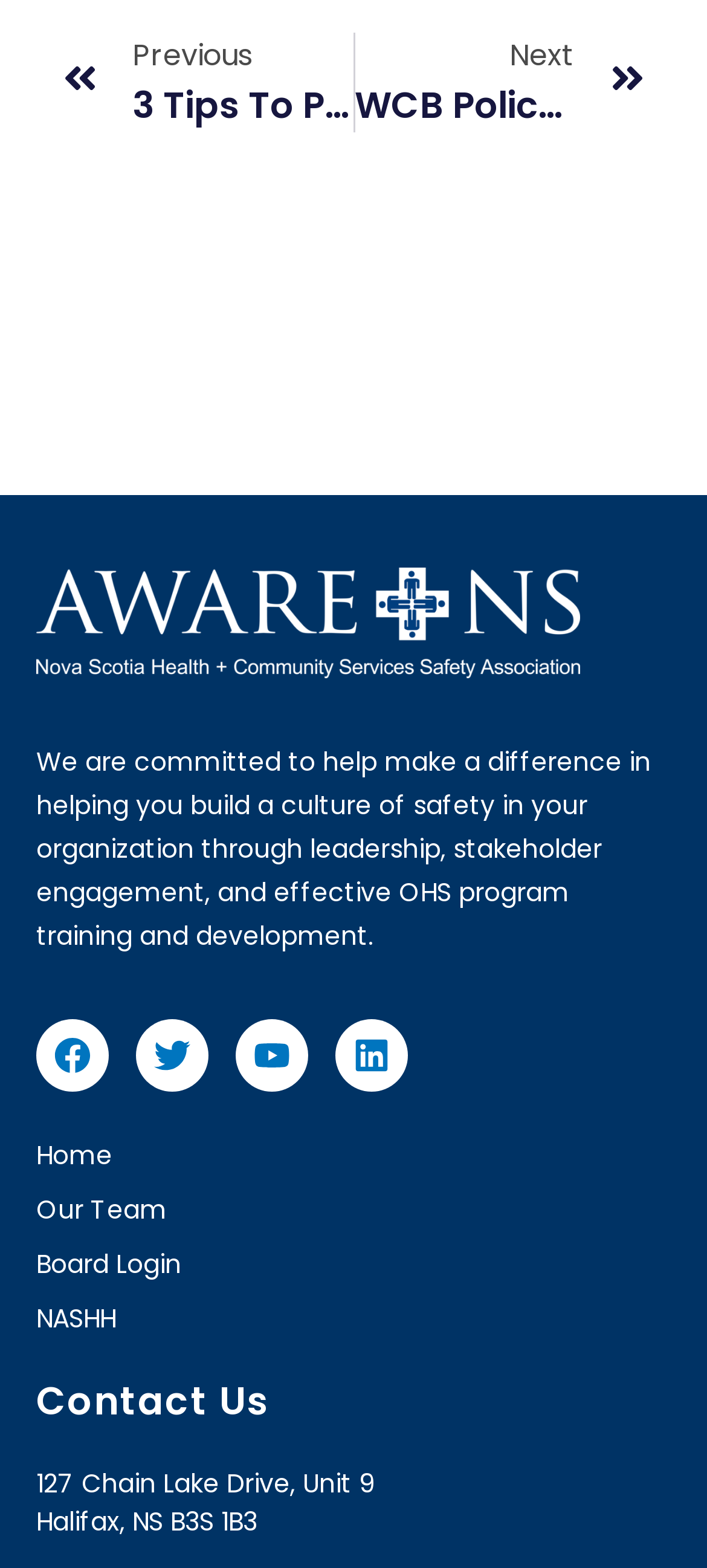Please indicate the bounding box coordinates of the element's region to be clicked to achieve the instruction: "Contact Us". Provide the coordinates as four float numbers between 0 and 1, i.e., [left, top, right, bottom].

[0.051, 0.881, 0.949, 0.905]